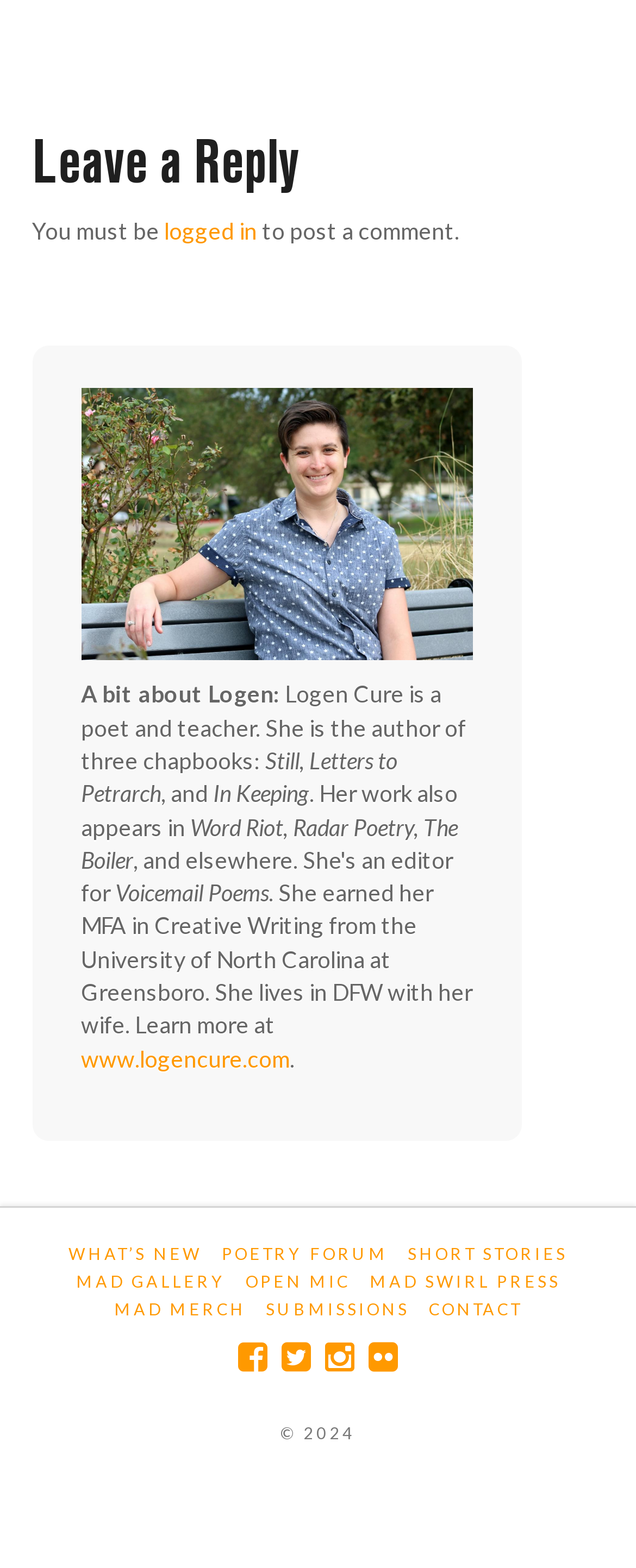Provide the bounding box coordinates for the UI element that is described as: "Mad Swirl Press".

[0.123, 0.914, 0.377, 0.932]